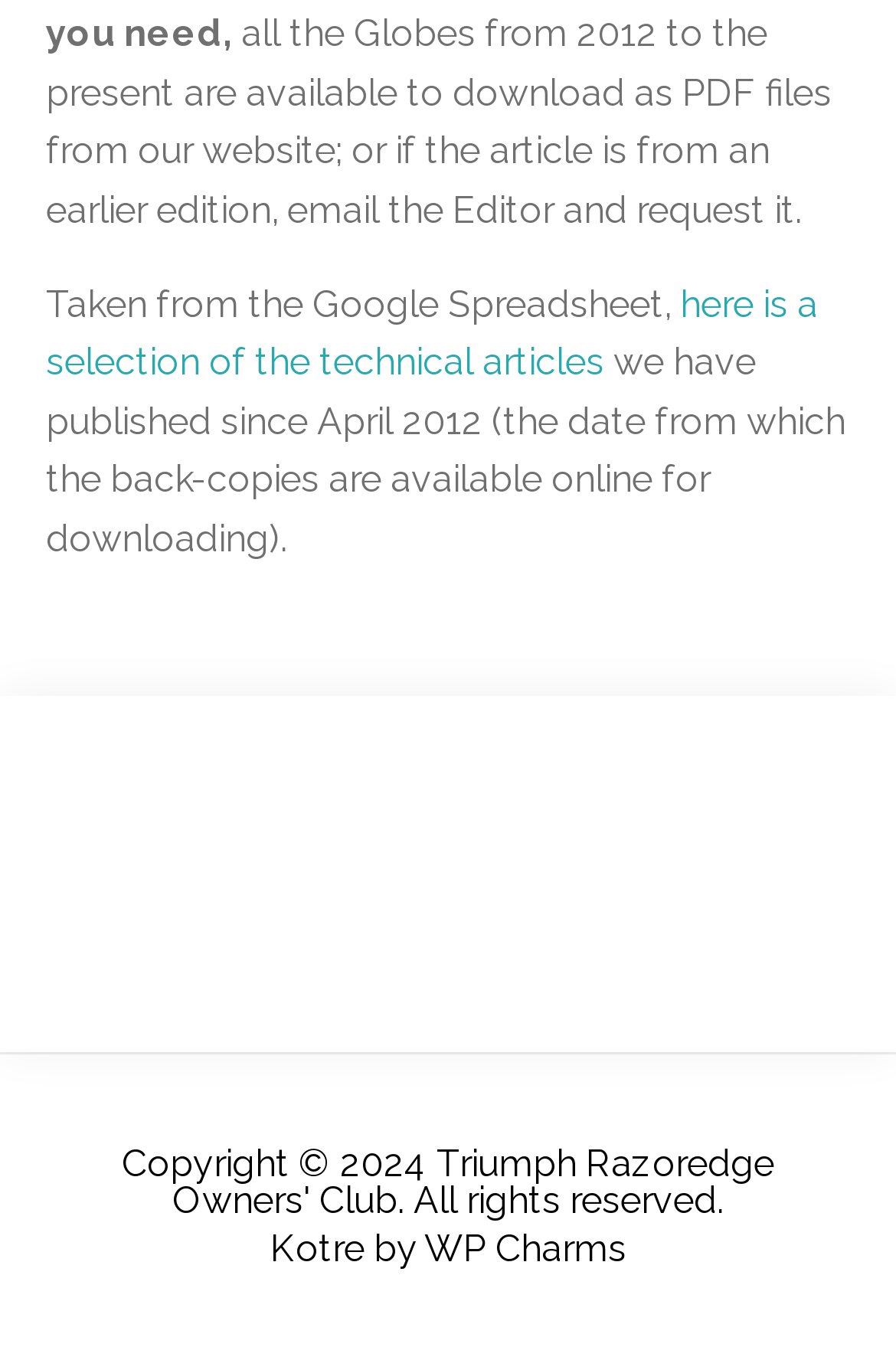How can I get an article from an earlier edition?
Look at the image and respond with a single word or a short phrase.

Email the Editor